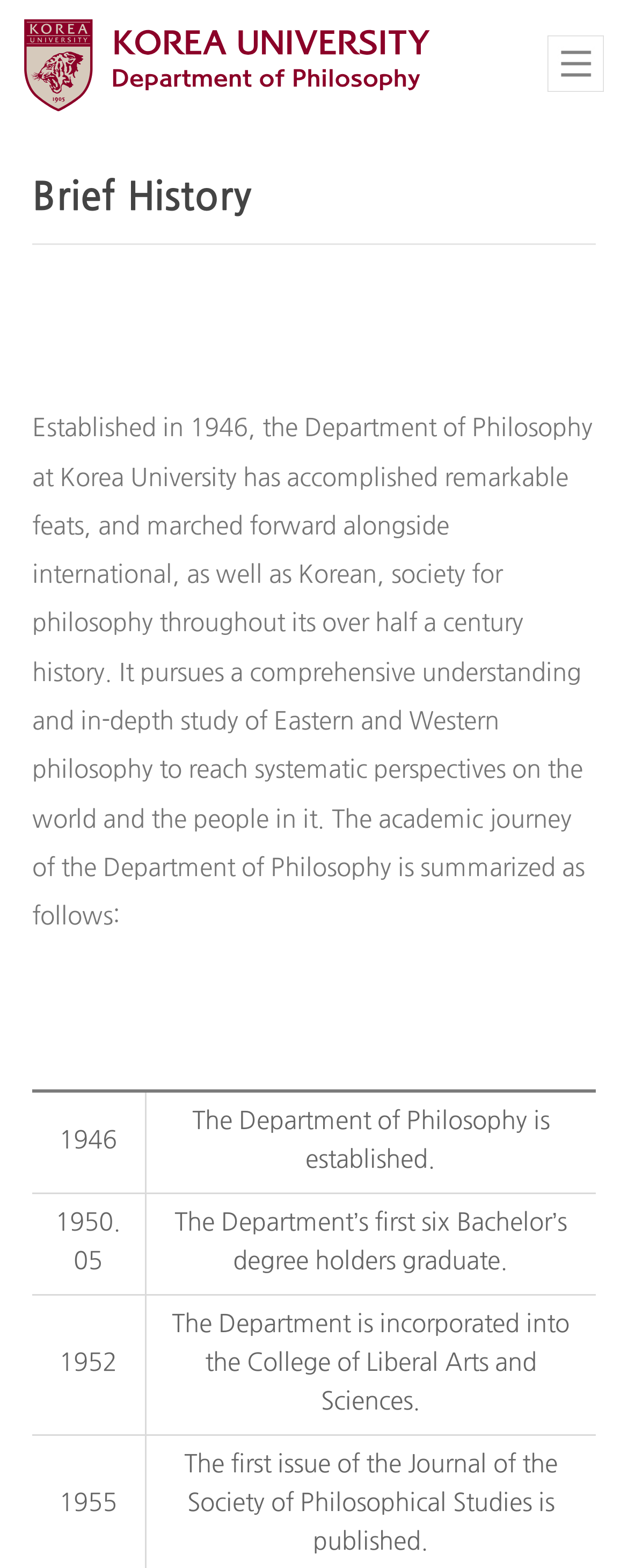What is the purpose of the Department of Philosophy's study?
Please interpret the details in the image and answer the question thoroughly.

I found the answer by reading the text that describes the Department of Philosophy's pursuit of a comprehensive understanding and in-depth study of Eastern and Western philosophy to reach systematic perspectives on the world and the people in it.